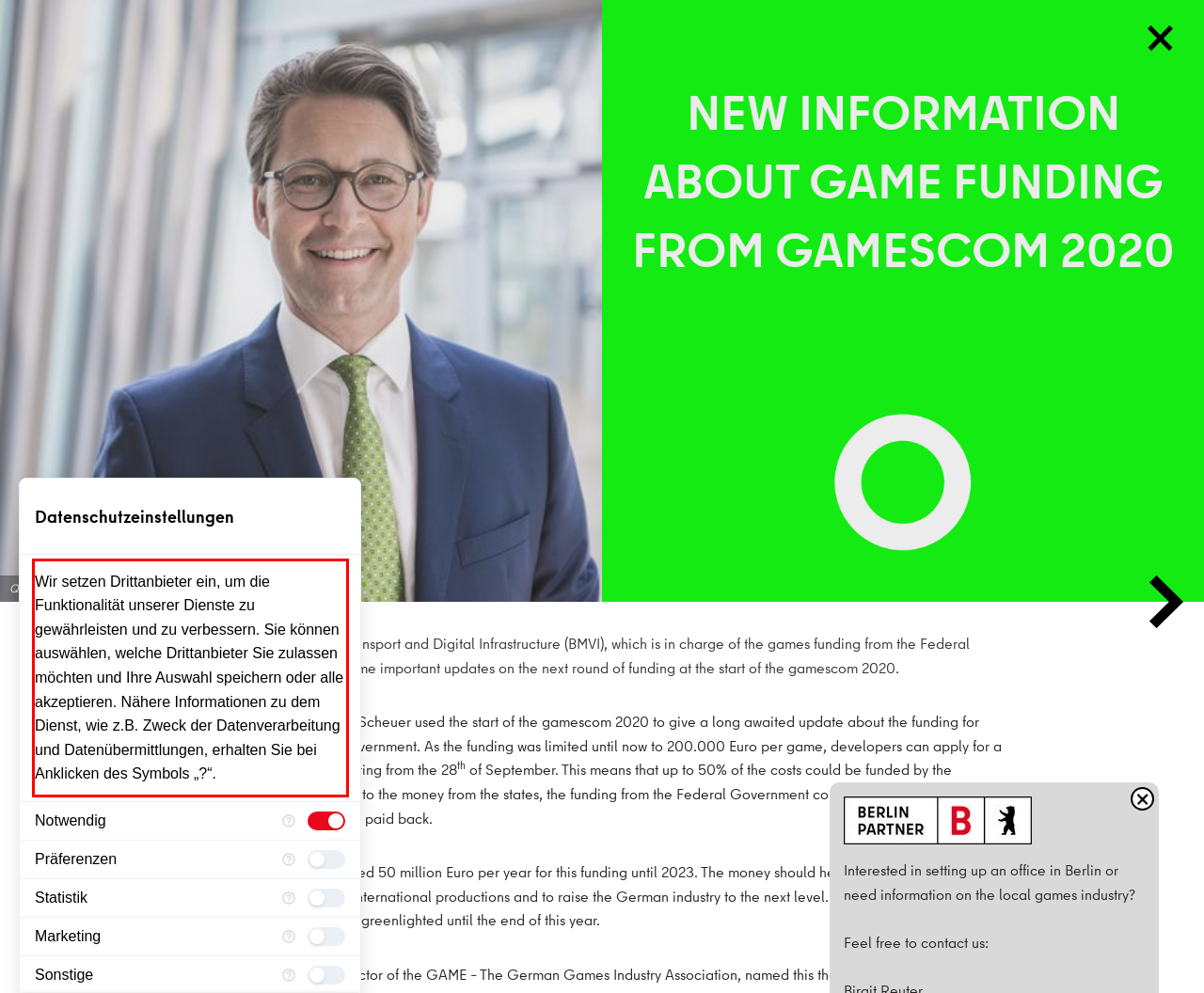Analyze the webpage screenshot and use OCR to recognize the text content in the red bounding box.

Wir setzen Drittanbieter ein, um die Funktionalität unserer Dienste zu gewährleisten und zu verbessern. Sie können auswählen, welche Drittanbieter Sie zulassen möchten und Ihre Auswahl speichern oder alle akzeptieren. Nähere Informationen zu dem Dienst, wie z.B. Zweck der Datenverarbeitung und Datenübermittlungen, erhalten Sie bei Anklicken des Symbols „?“.